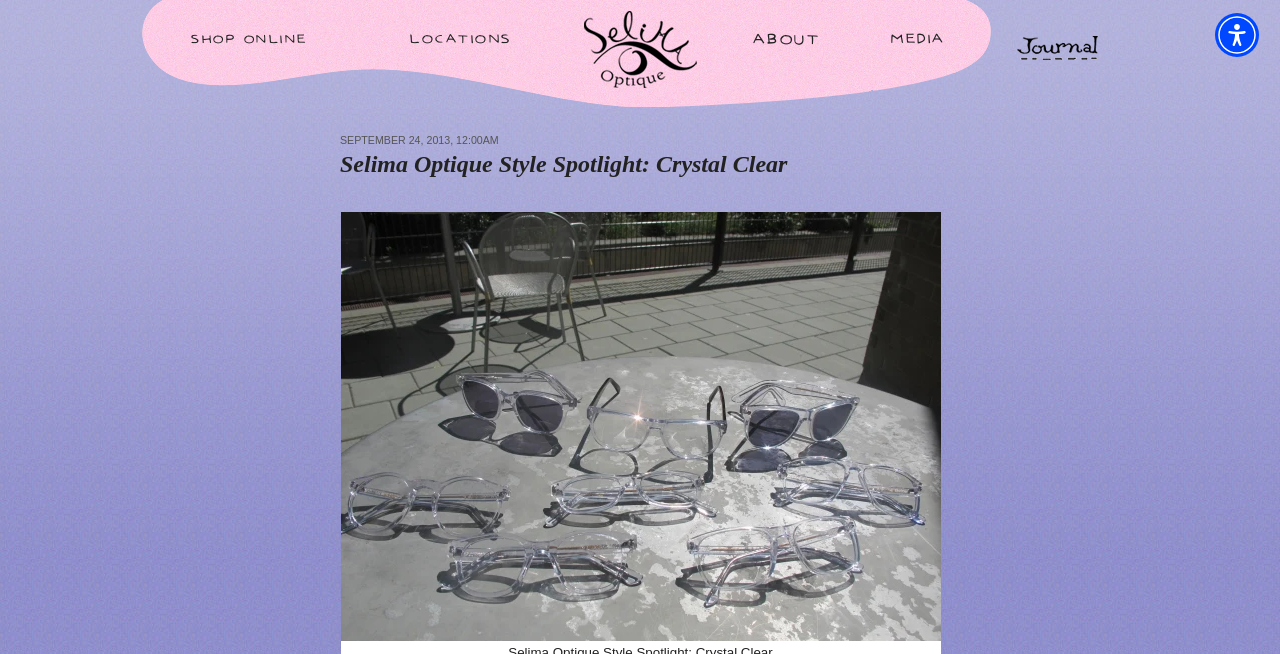Give a comprehensive overview of the webpage, including key elements.

The webpage is about Selima Optique's Style Spotlight, specifically featuring "Crystal Clear" on September 24, 2013, at 12:00 am. At the top-right corner, there is an "Accessibility Menu" button. Below it, there are several links, including "SHOP ONLINE", "LOCATIONS", "Selima Optique" (which has an accompanying image), "ABOUT", and "MEDIA". 

To the right of these links, there is a "JOURNAL" heading. Below the links, there is a main heading that reads "Selima Optique Style Spotlight: Crystal Clear", accompanied by a disabled plugin object and a single letter "S". 

The date "SEPTEMBER 24, 2013, 12:00AM" is placed above the main heading. There are no images on the page except for the one associated with the "Selima Optique" link.